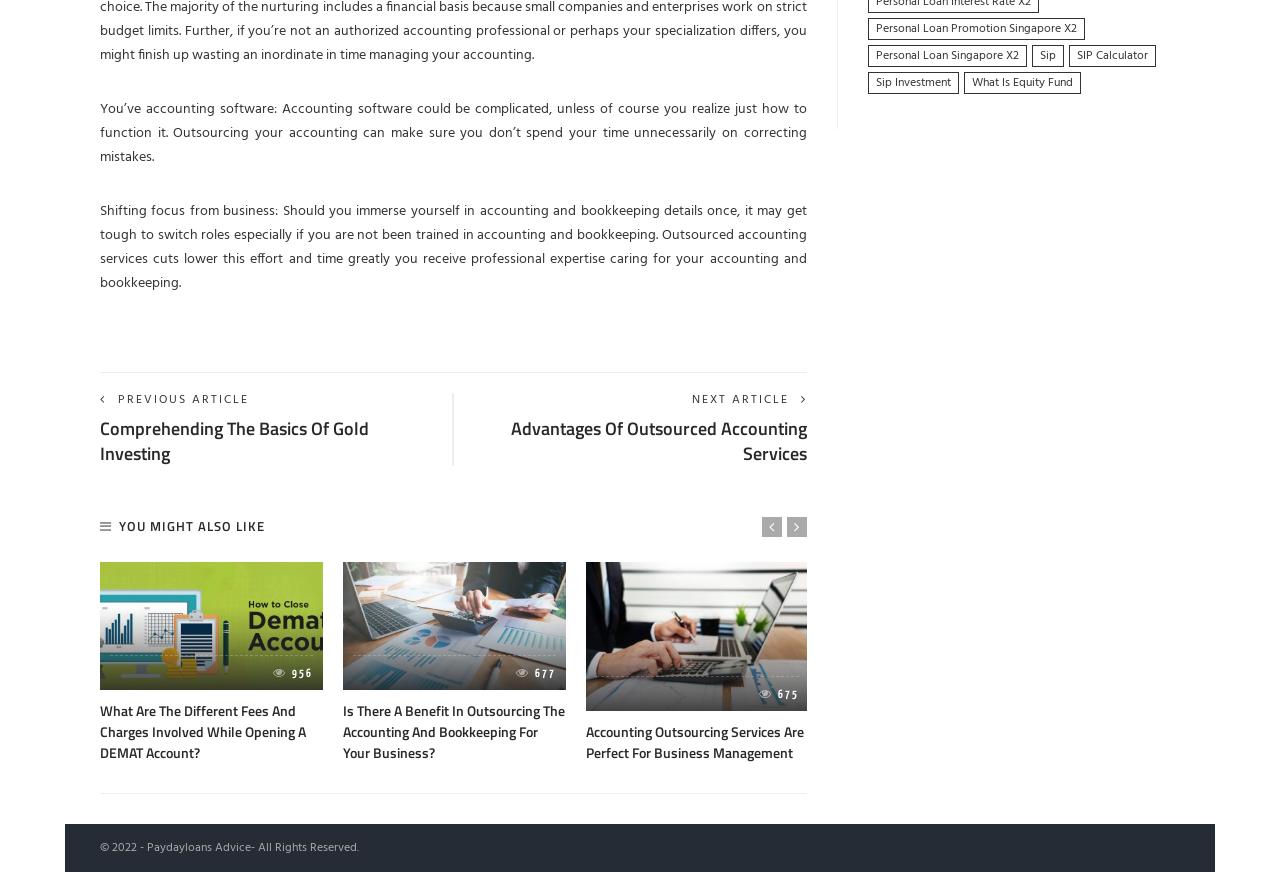Can you specify the bounding box coordinates of the area that needs to be clicked to fulfill the following instruction: "Click on the 'Comprehending The Basics Of Gold Investing' article"?

[0.078, 0.476, 0.288, 0.535]